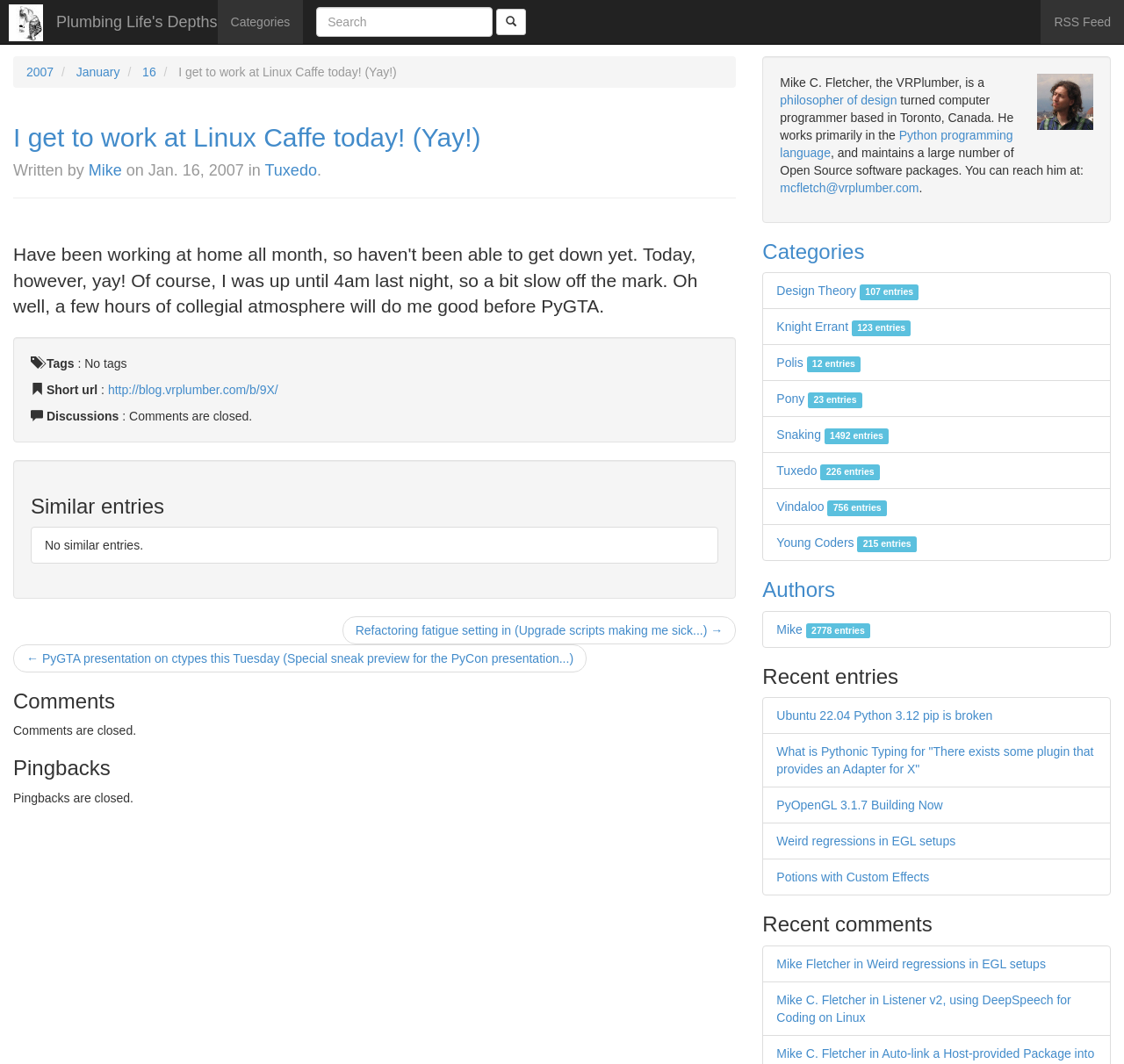Find the bounding box coordinates for the area that must be clicked to perform this action: "View the similar entries".

[0.027, 0.465, 0.639, 0.487]